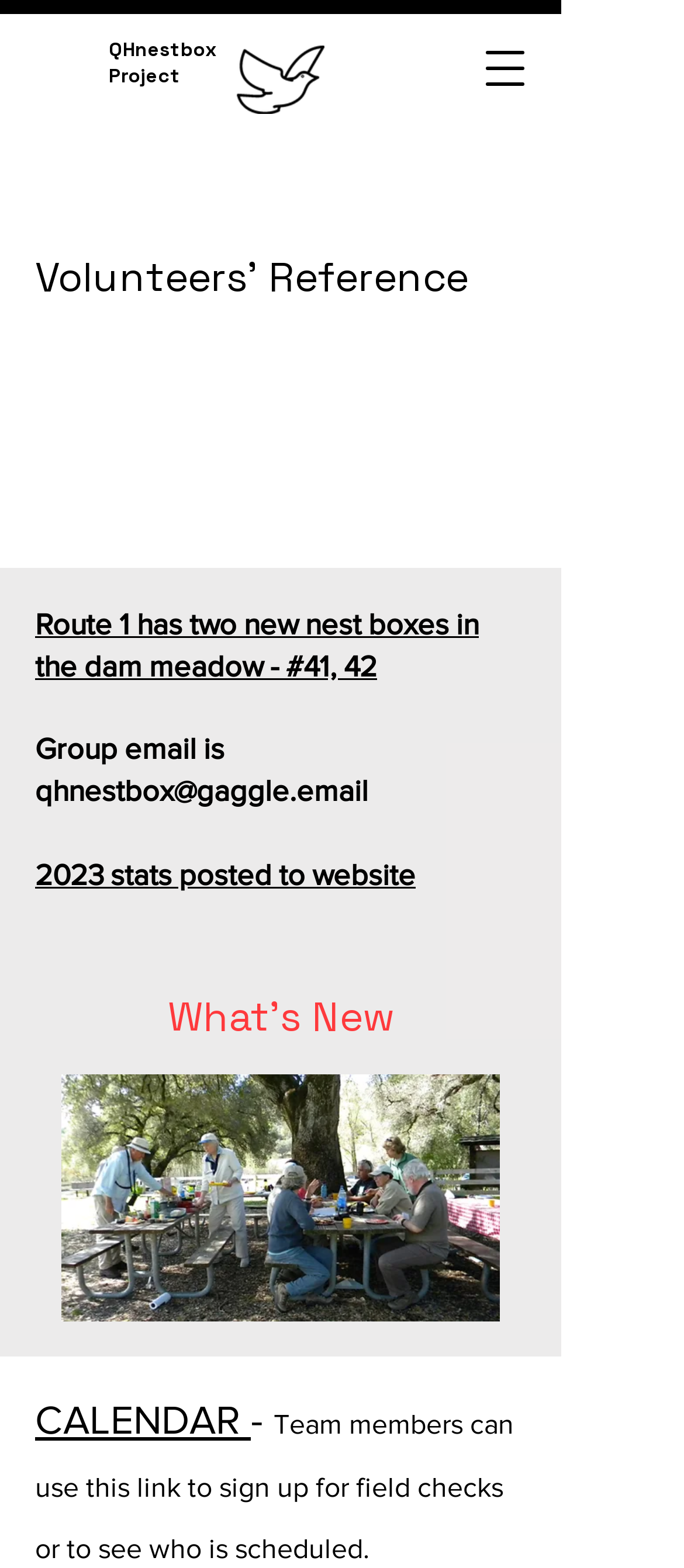Provide a brief response using a word or short phrase to this question:
What is the first link under 'What's New'?

CALENDAR